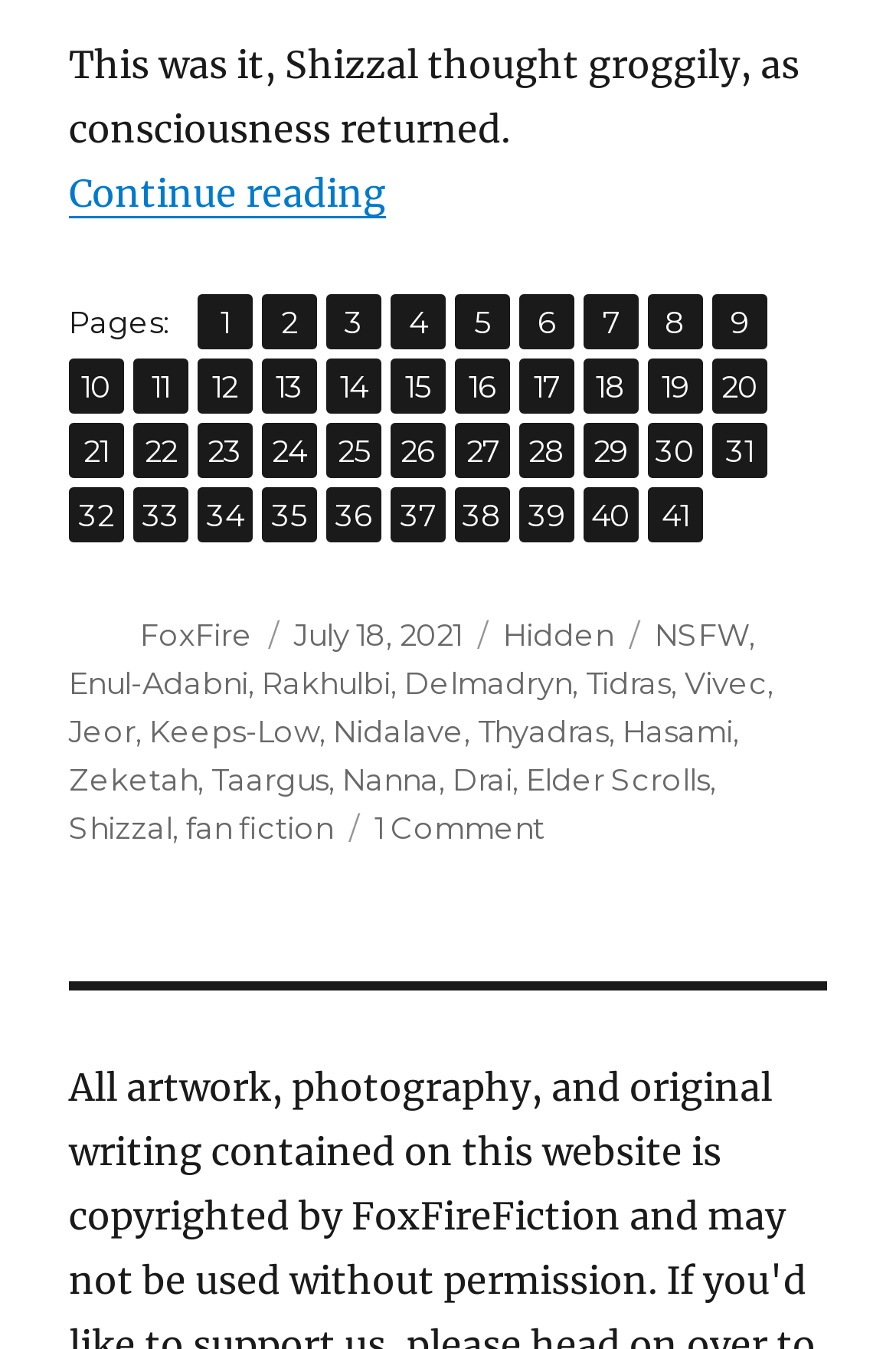Extract the bounding box of the UI element described as: "Page 20".

[0.795, 0.265, 0.856, 0.306]